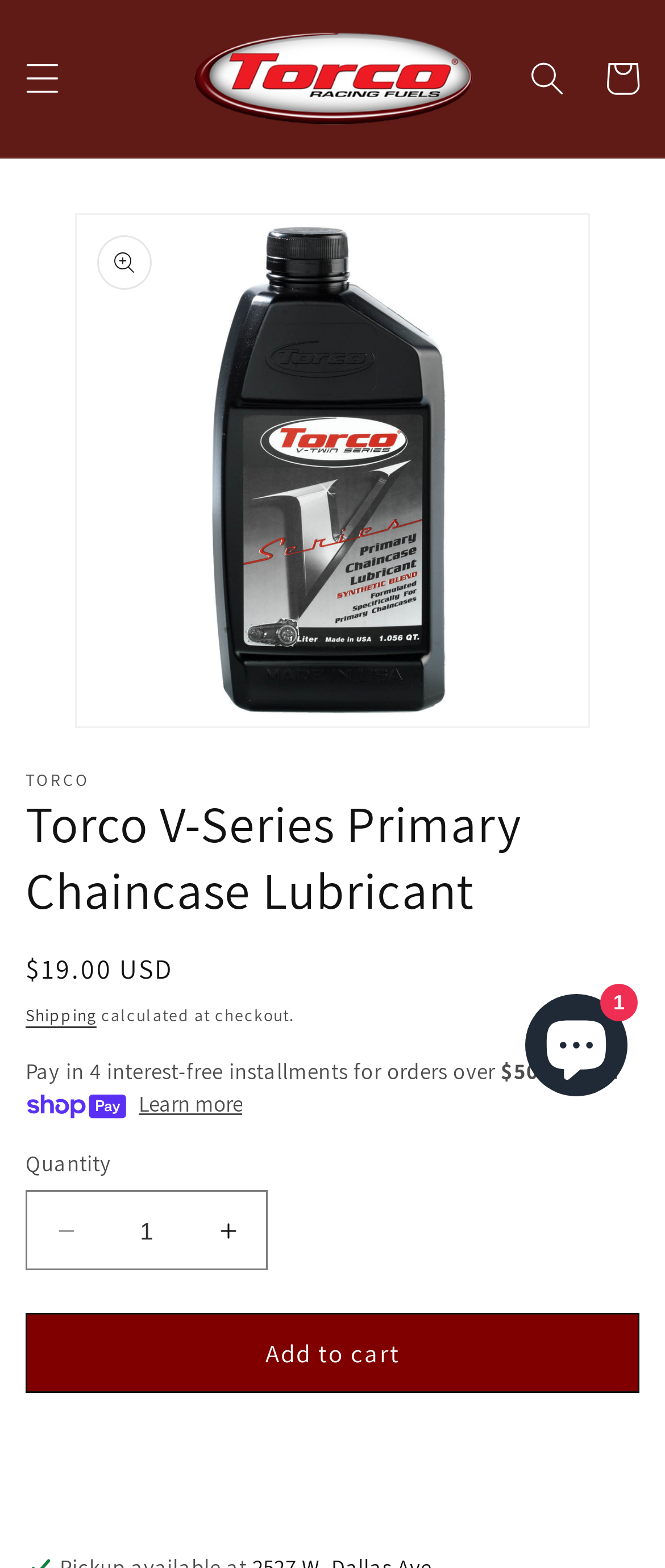Please specify the bounding box coordinates of the clickable section necessary to execute the following command: "Search for a product".

[0.767, 0.026, 0.879, 0.074]